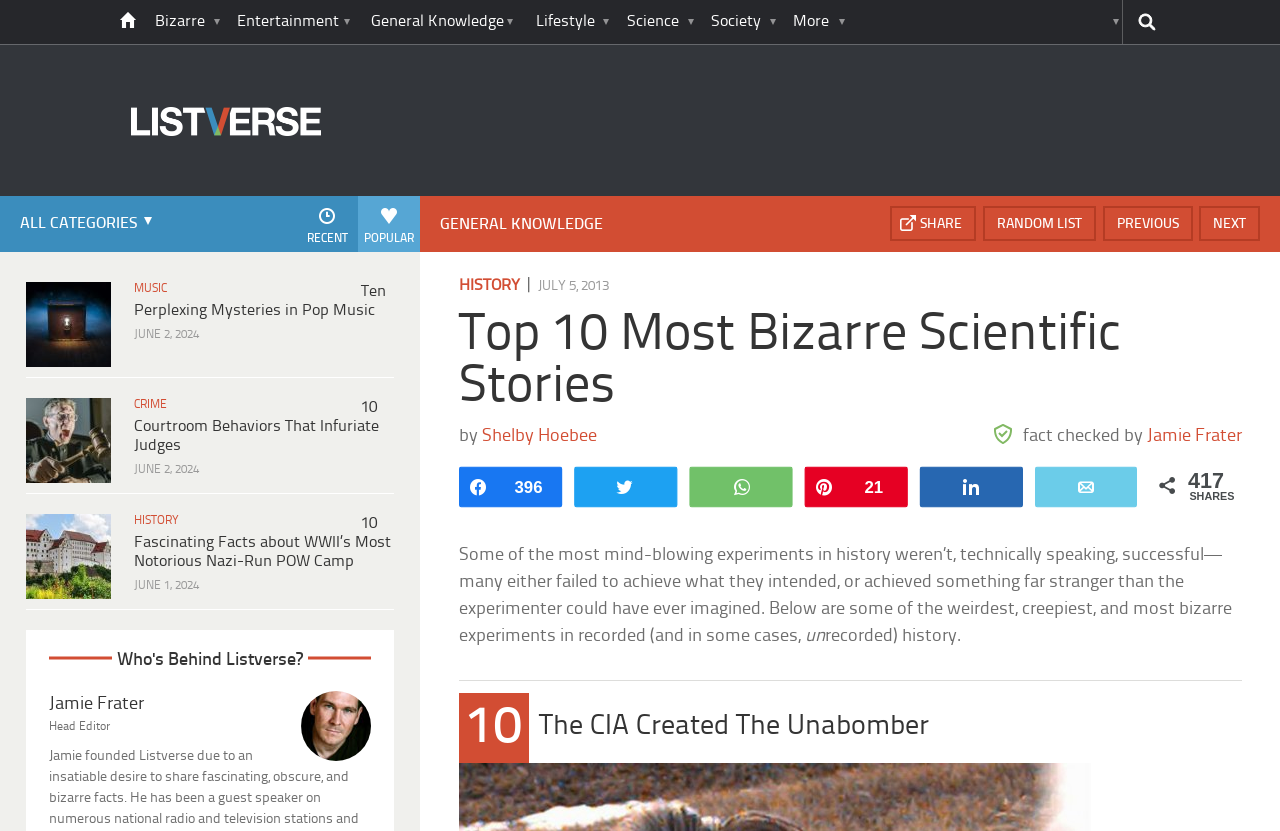Could you highlight the region that needs to be clicked to execute the instruction: "Read the article 'Top 10 Most Bizarre Scientific Stories'"?

[0.392, 0.359, 0.859, 0.496]